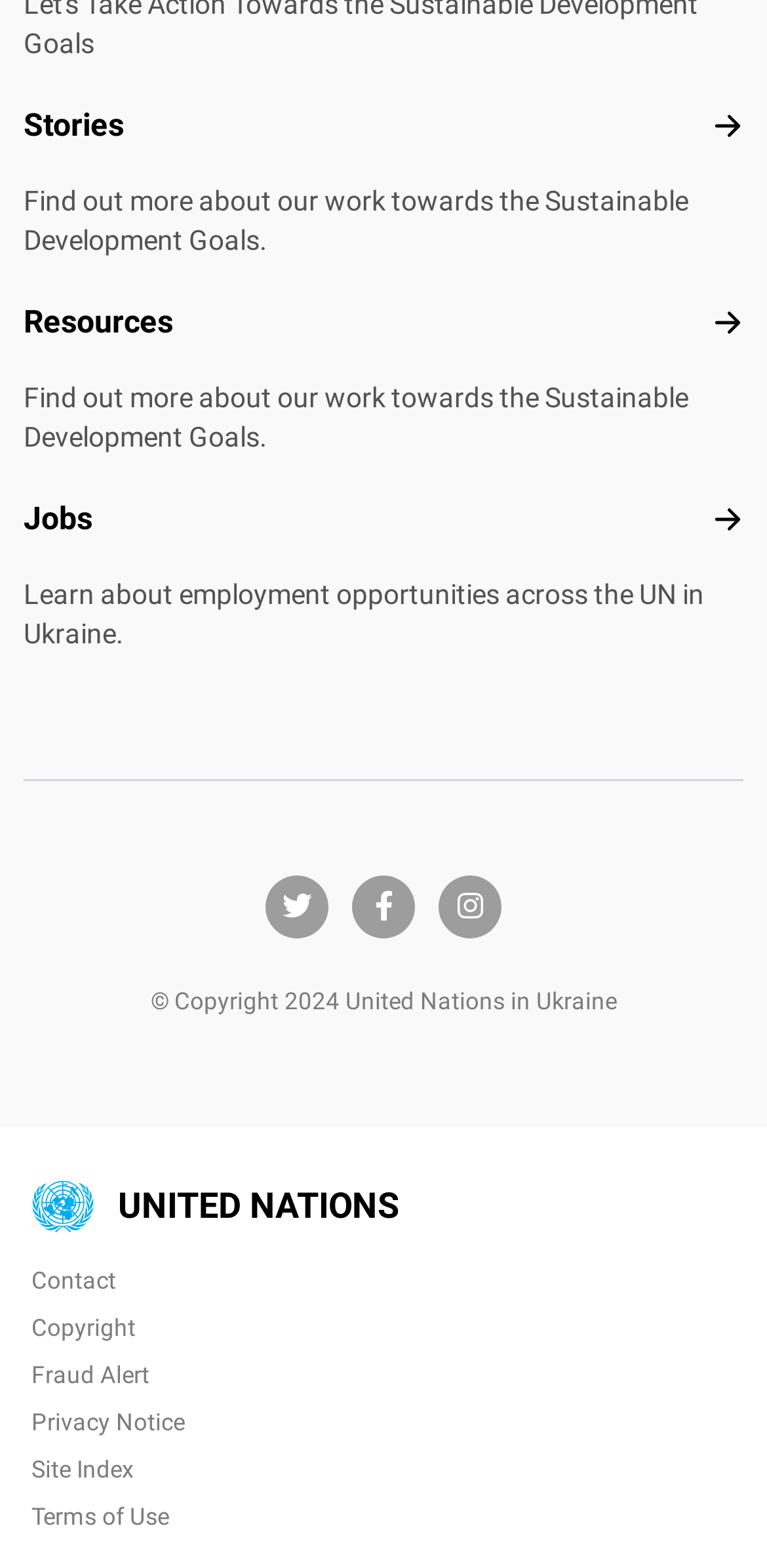Locate the bounding box coordinates of the clickable part needed for the task: "Visit Twitter page".

[0.368, 0.569, 0.406, 0.589]